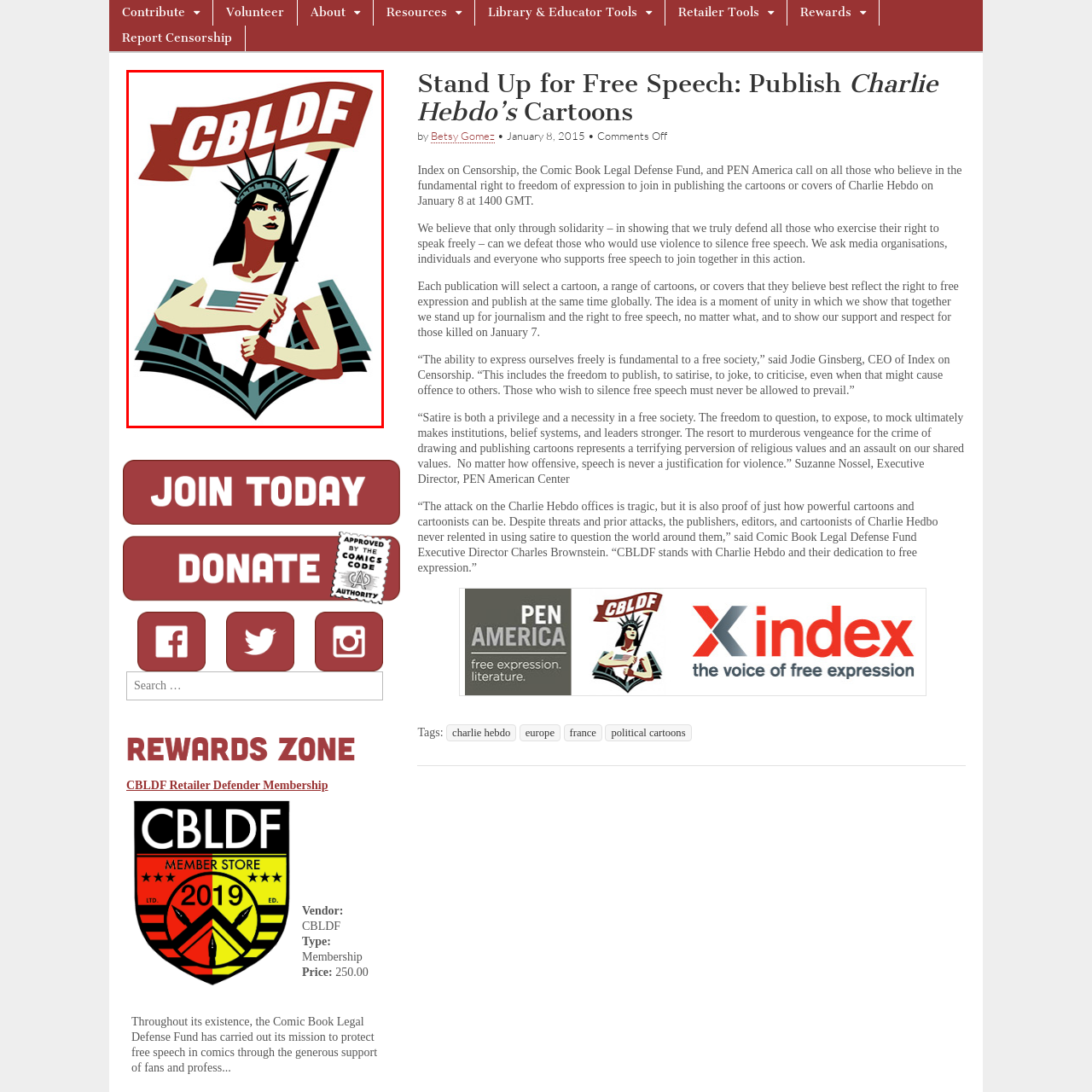Craft a detailed explanation of the image surrounded by the red outline.

The image features a stylized representation of a woman resembling the Statue of Liberty, powerfully holding a flag that reads “CBLDF.” This design is emblematic of the Comic Book Legal Defense Fund, which advocates for free expression in the comic book industry. The figure is intricately illustrated, with a modern graphic design style that mixes bold colors and striking features, symbolizing strength and vigilance in the fight for artistic and speech freedoms. Behind her, an open book suggests a foundation in literature and learning, complementing her role as a defender of free speech. This illustration is part of the CBLDF’s campaign to promote the importance of creative liberties and to stand in solidarity for those affected by censorship.